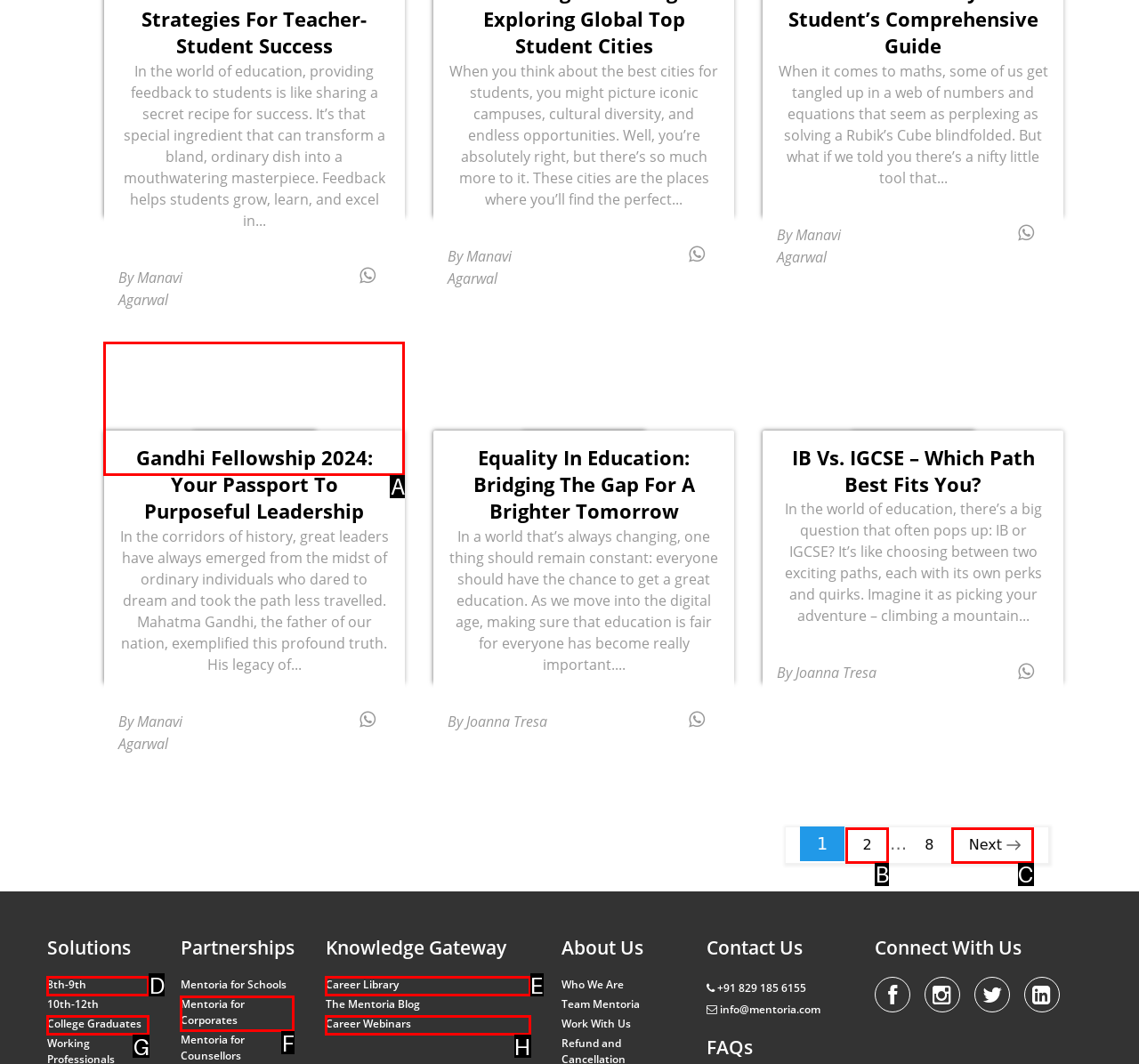Using the description: Career Webinars
Identify the letter of the corresponding UI element from the choices available.

H